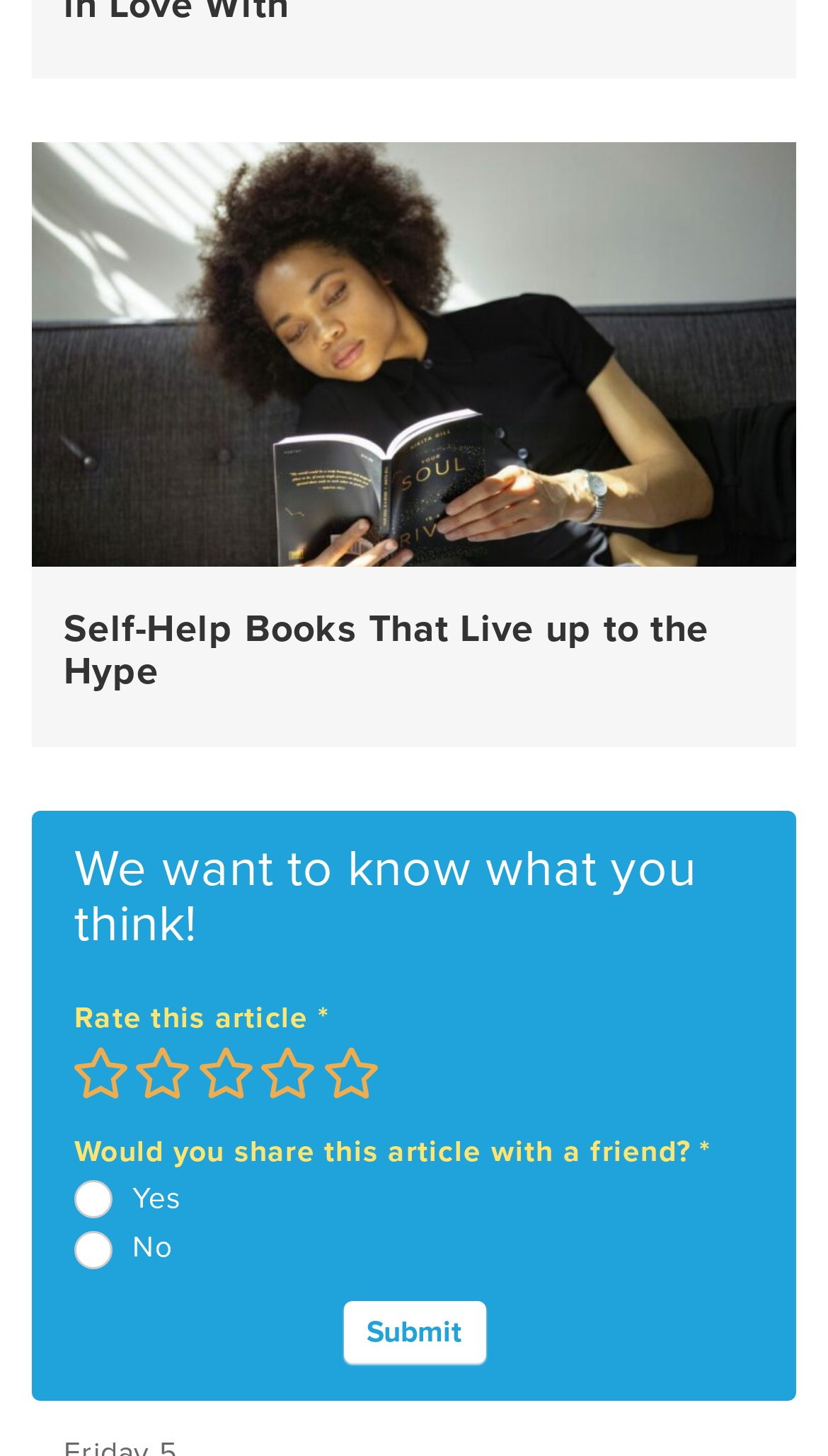What is the title of the article?
Please give a detailed and elaborate answer to the question based on the image.

The title of the article can be found in the heading element with the text 'Self-Help Books That Live up to the Hype' which is a child of the 'HeaderAsNonLandmark' element.